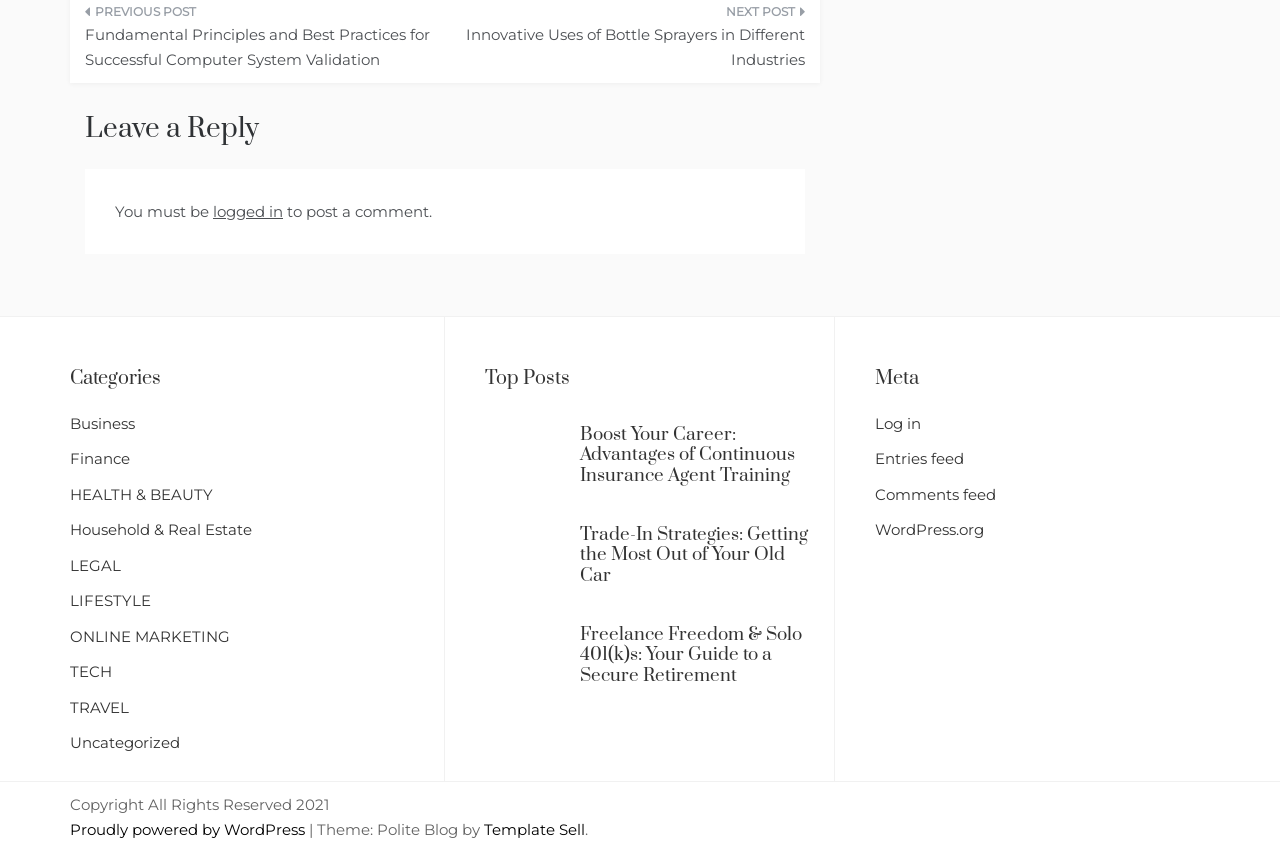What is the title of the previous post?
Please provide a comprehensive answer based on the contents of the image.

I found the title of the previous post by looking at the link with the text 'PREVIOUS POST' and the arrow pointing to the left, which is located at the top of the page. The title is 'Fundamental Principles and Best Practices for Successful Computer System Validation'.